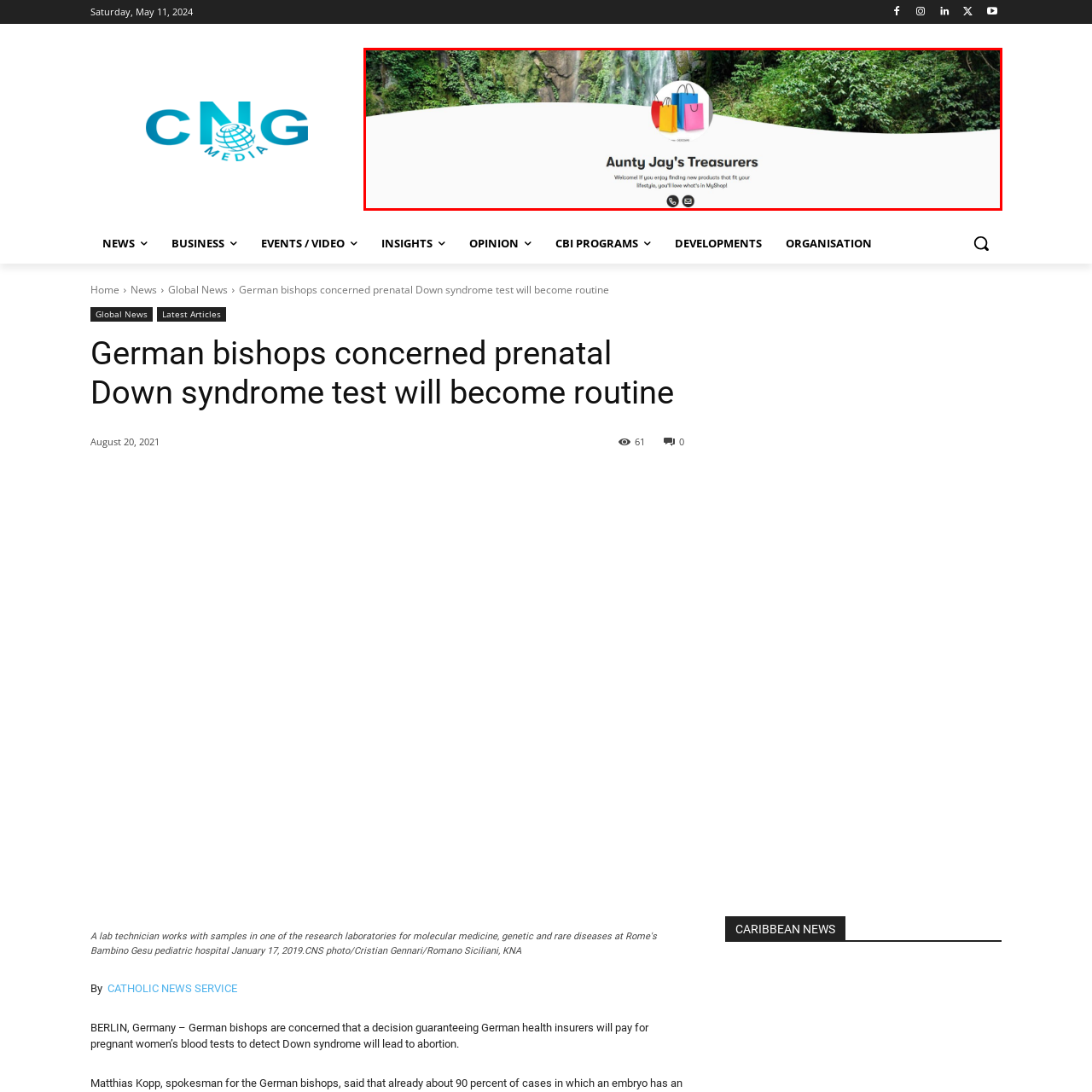What is the purpose of the simple contact icons?
Look at the image highlighted within the red bounding box and provide a detailed answer to the question.

The simple contact icons are placed beneath the shop name, 'Aunty Jay's Treasures', and their purpose is to provide an easy way for customers to connect with the online shop, facilitating communication and potential purchases.